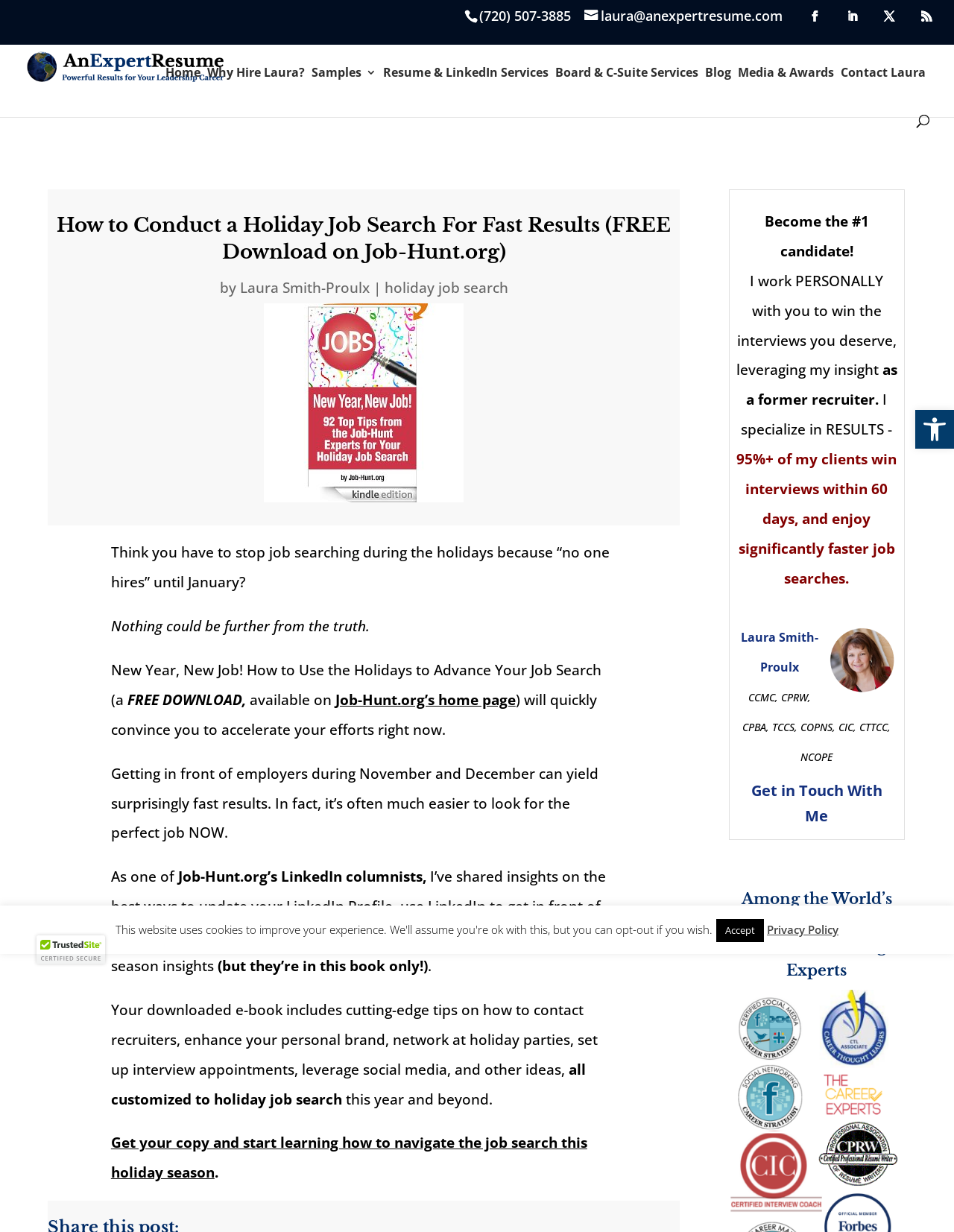Please determine the bounding box coordinates of the clickable area required to carry out the following instruction: "Click on Facebook". The coordinates must be four float numbers between 0 and 1, represented as [left, top, right, bottom].

None